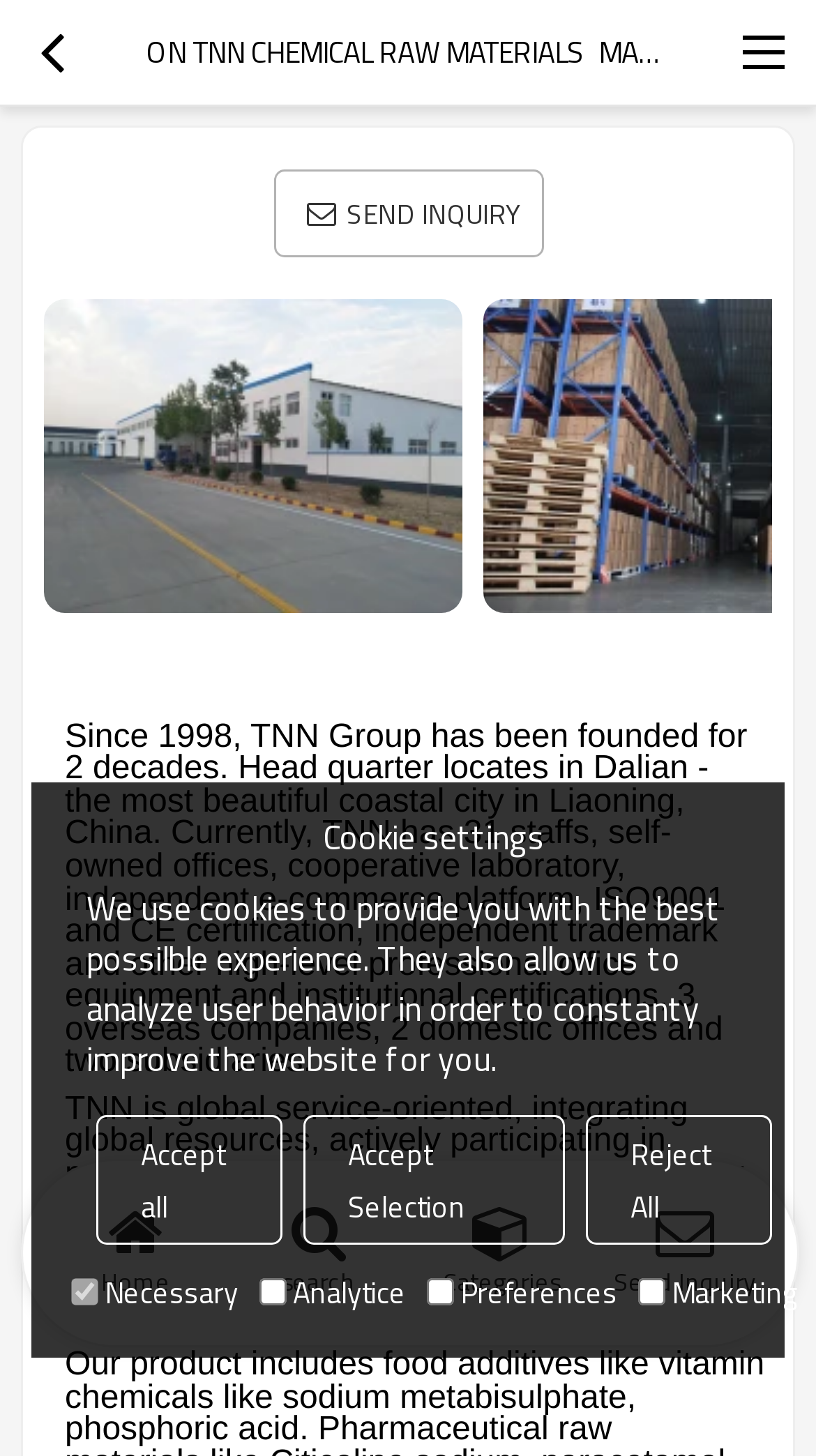What is the certification that TNN has?
Carefully examine the image and provide a detailed answer to the question.

The certifications can be found in the StaticText element that describes the company's profile, which states 'ISO9001 and CE certification...'.